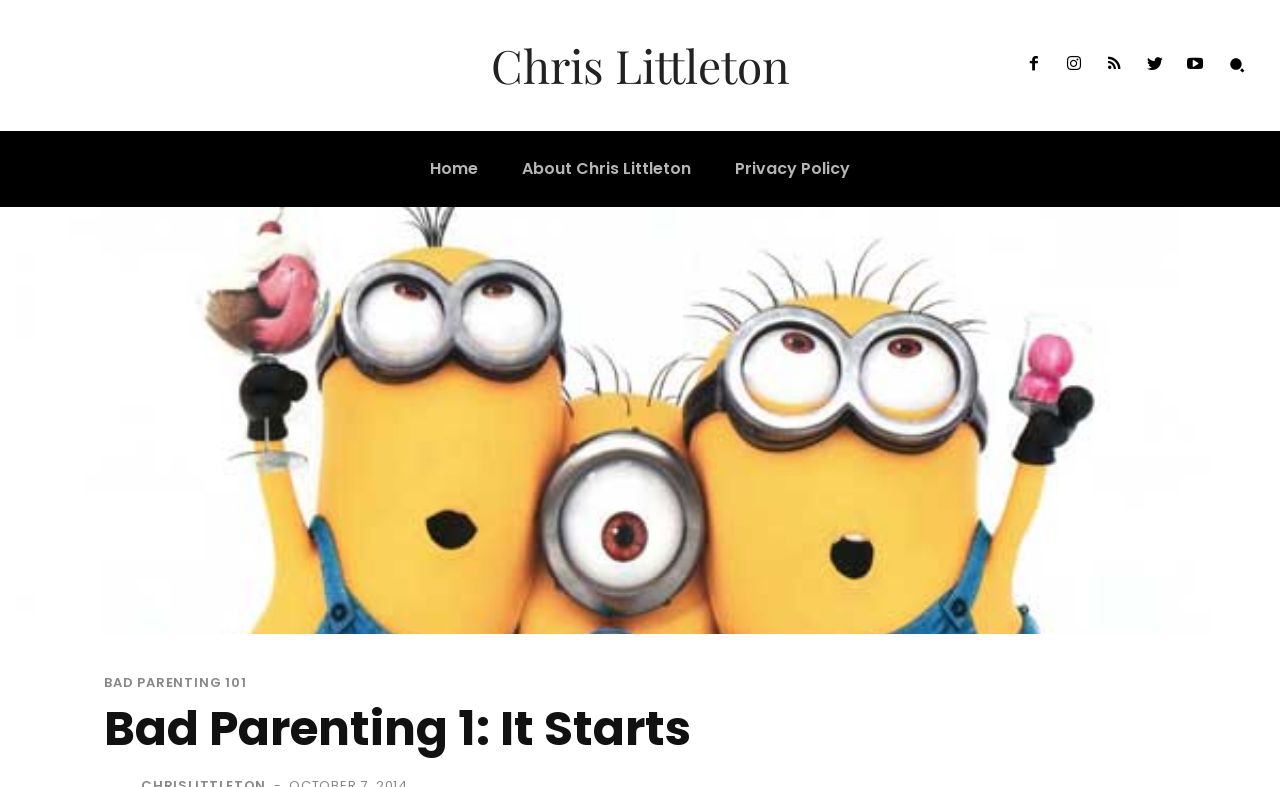What are the main navigation links?
Use the information from the image to give a detailed answer to the question.

The main navigation links are present below the author's name and include 'Home', 'About Chris Littleton', and 'Privacy Policy', which are likely to lead to different sections of the website.